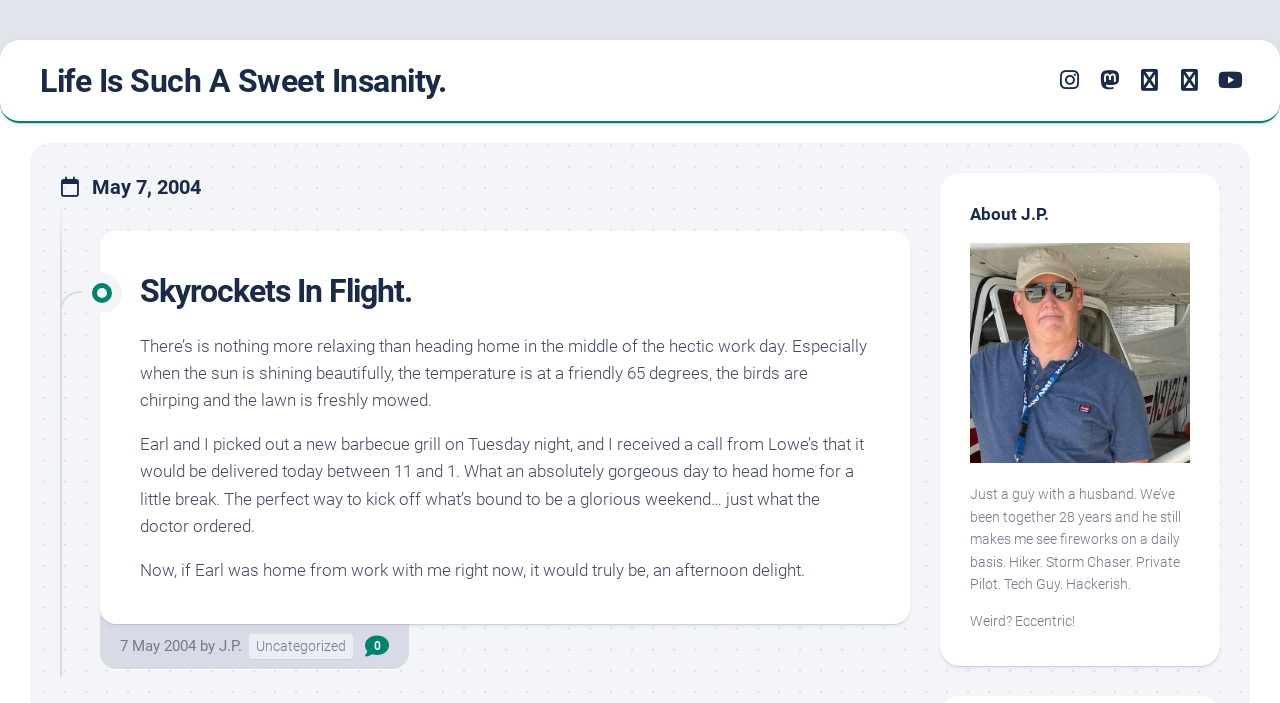What is the author's hobby?
Please provide a comprehensive answer to the question based on the webpage screenshot.

The author's hobby can be found in the 'About J.P.' section, where it says 'Hiker. Storm Chaser. Private Pilot'.